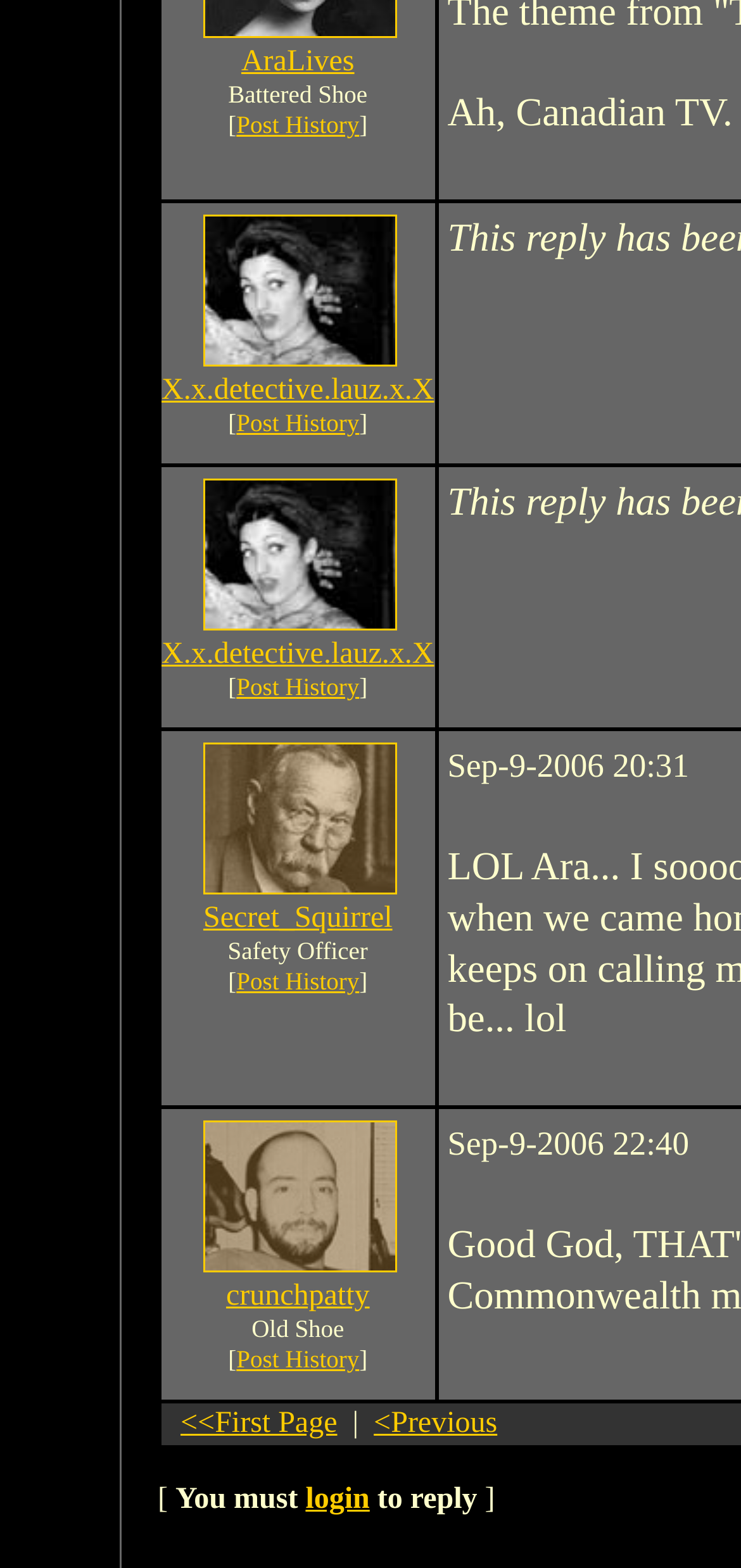What is the title of the second user's post?
Using the image, provide a concise answer in one word or a short phrase.

Battered Shoe